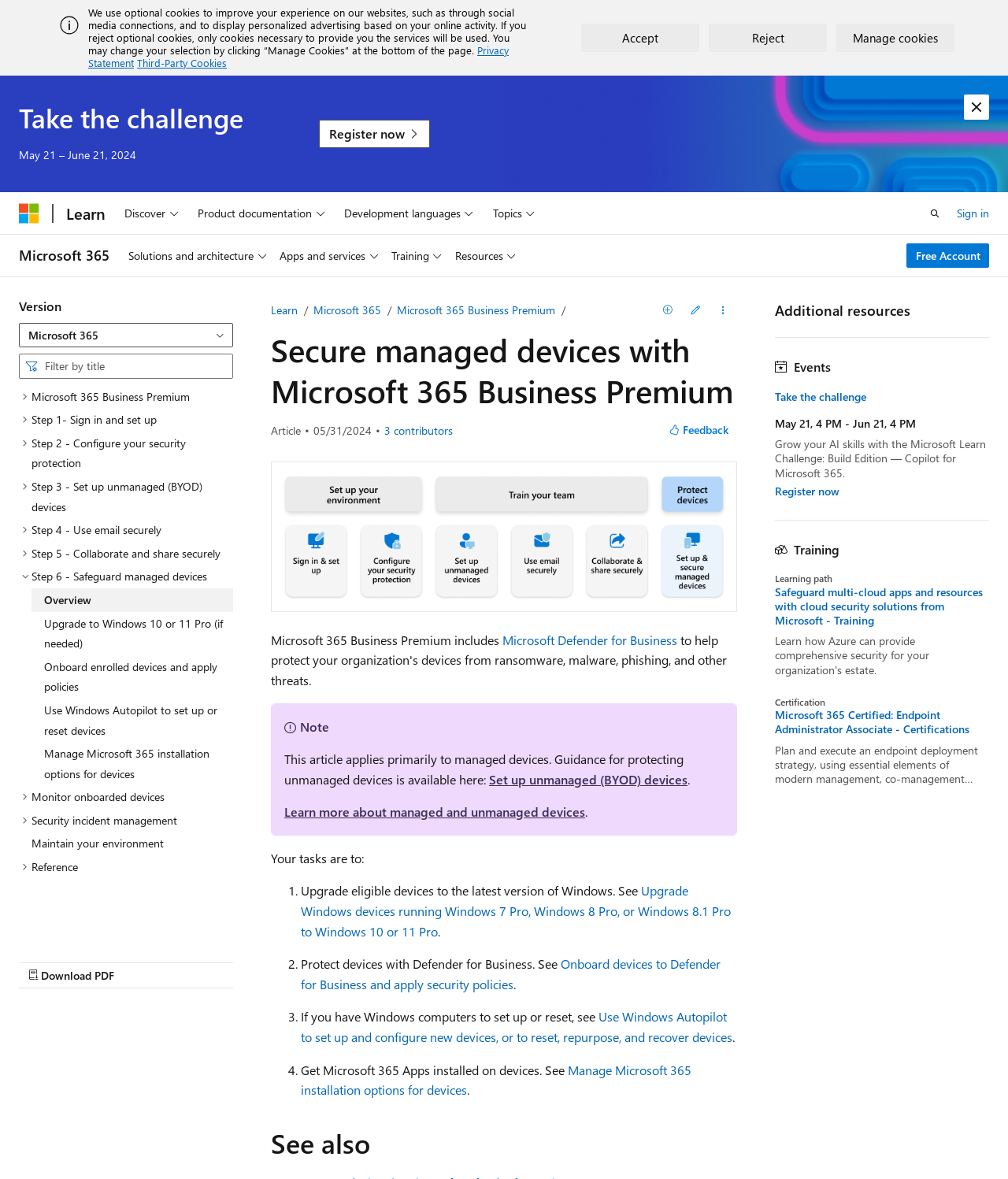Find the bounding box coordinates for the HTML element described in this sentence: "Maintain your environment". Provide the coordinates as four float numbers between 0 and 1, in the format [left, top, right, bottom].

[0.019, 0.706, 0.231, 0.725]